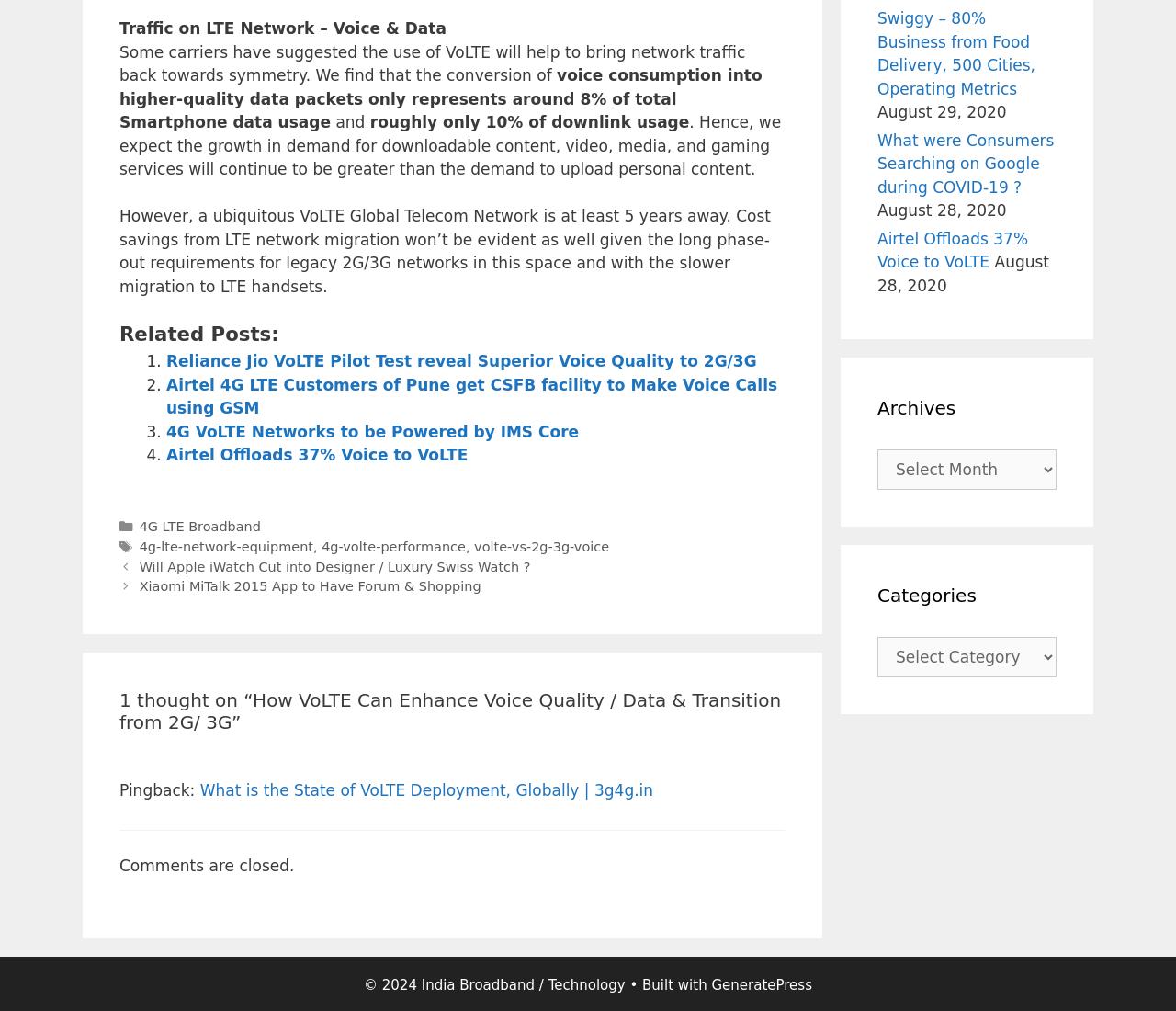Identify the bounding box coordinates for the region to click in order to carry out this instruction: "Click on 'Airtel 4G LTE Customers of Pune get CSFB facility to Make Voice Calls using GSM'". Provide the coordinates using four float numbers between 0 and 1, formatted as [left, top, right, bottom].

[0.141, 0.372, 0.661, 0.413]